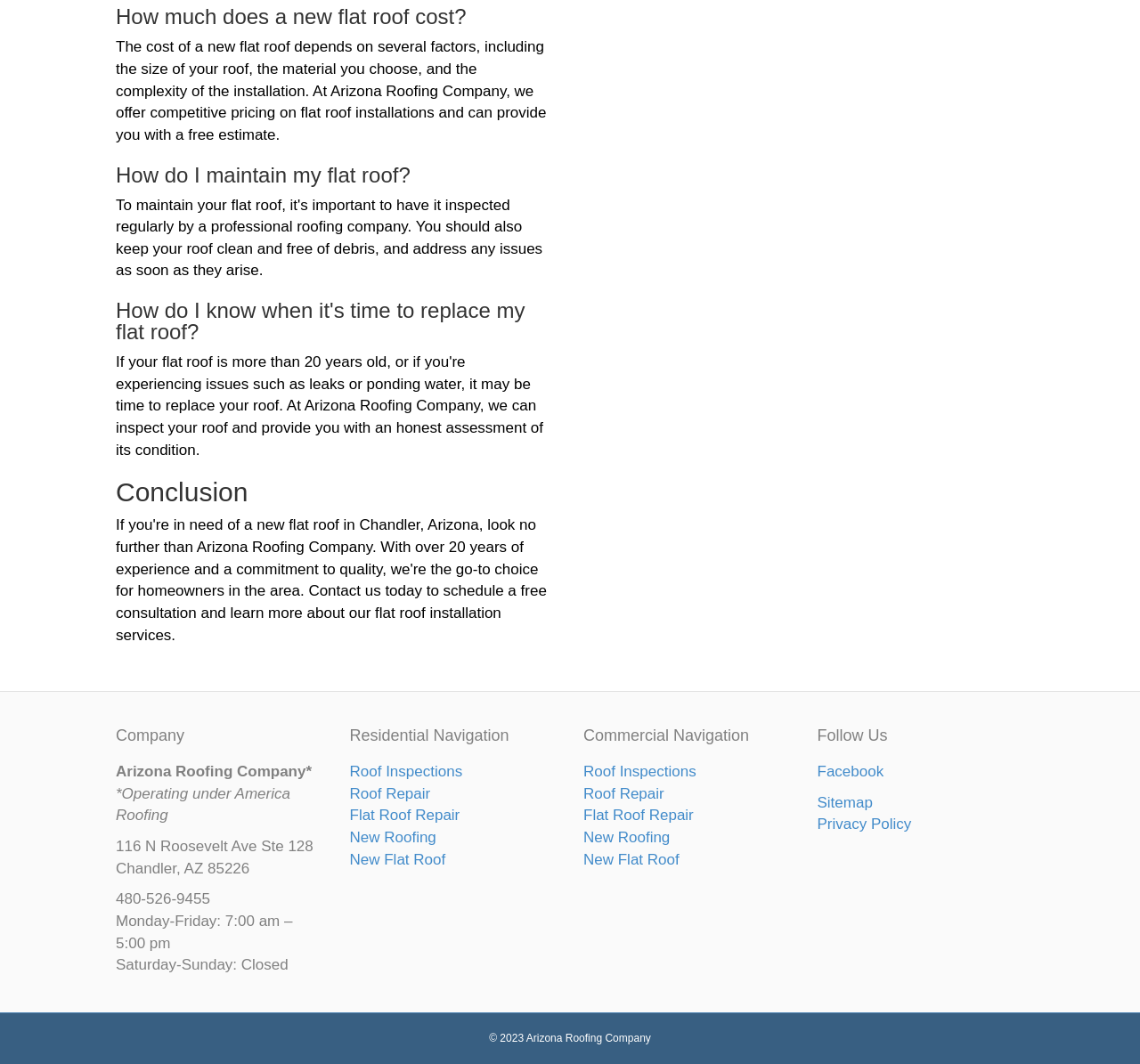Identify the bounding box coordinates of the section that should be clicked to achieve the task described: "Click on 'Roof Repair'".

[0.307, 0.738, 0.378, 0.754]